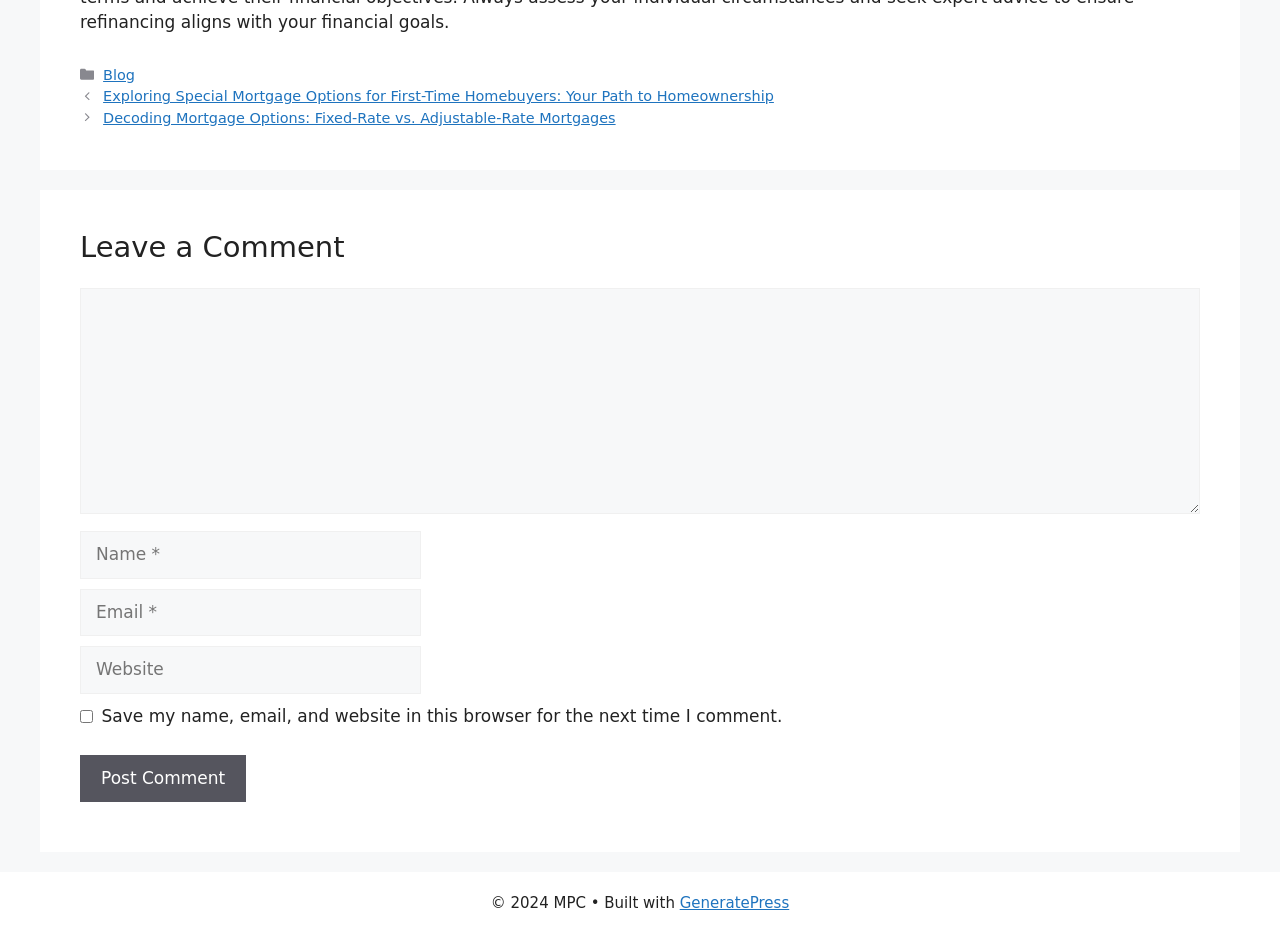Provide a one-word or brief phrase answer to the question:
What is required to leave a comment?

Name, Email, Comment